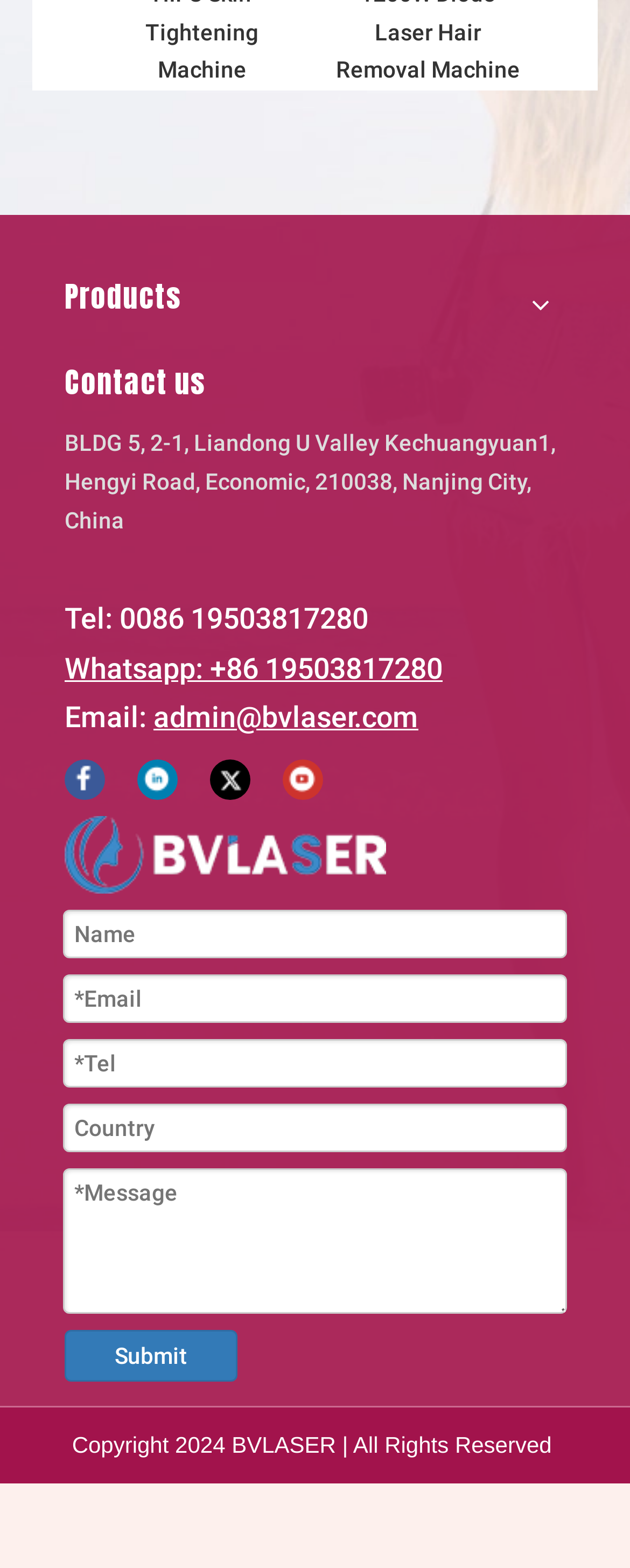Determine the bounding box coordinates of the clickable region to execute the instruction: "Enter your email in the '*Email' field". The coordinates should be four float numbers between 0 and 1, denoted as [left, top, right, bottom].

[0.1, 0.621, 0.9, 0.652]